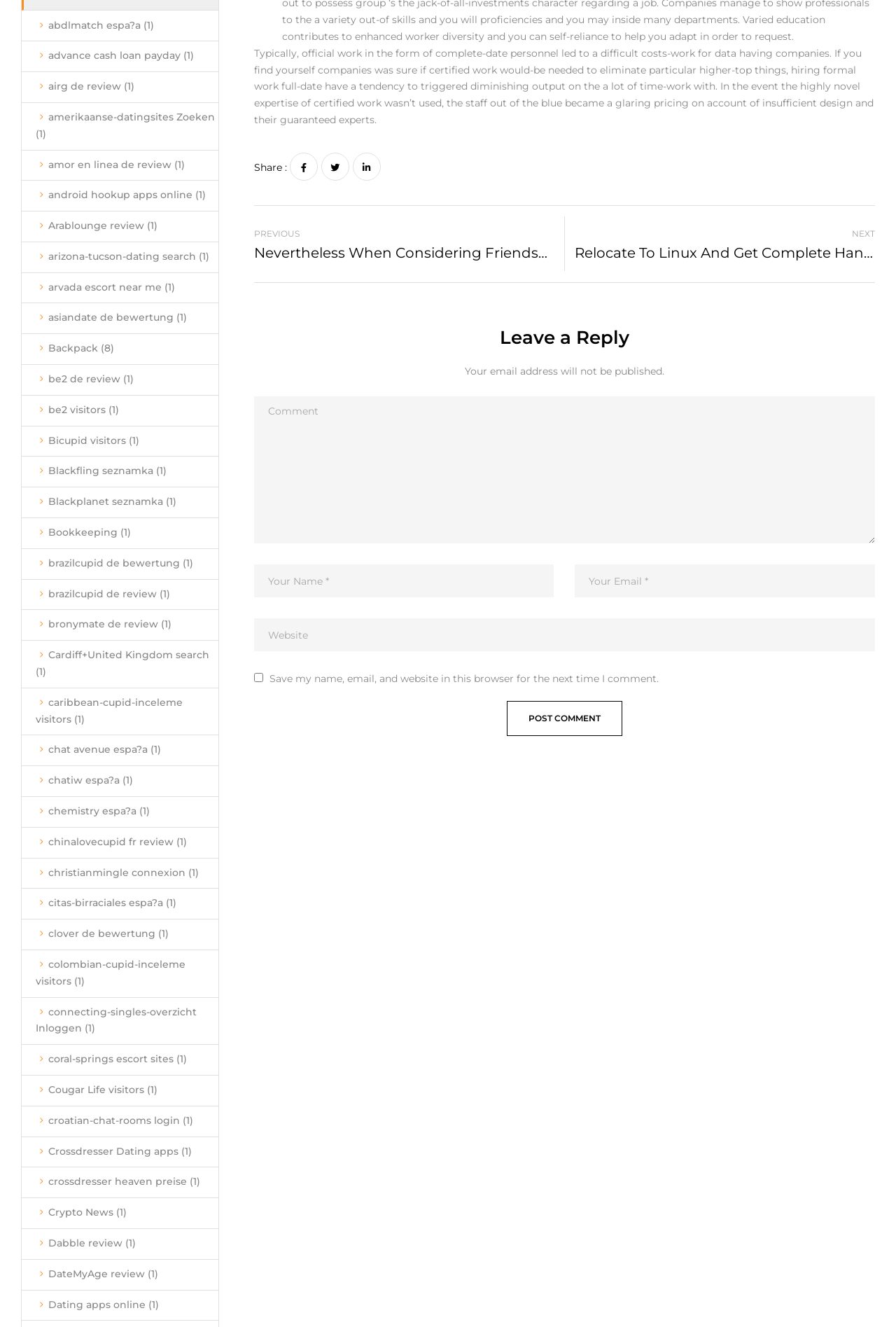What is the purpose of the 'NEXT' and 'PREVIOUS' links at the top of the webpage?
Using the image, respond with a single word or phrase.

Navigate to other pages